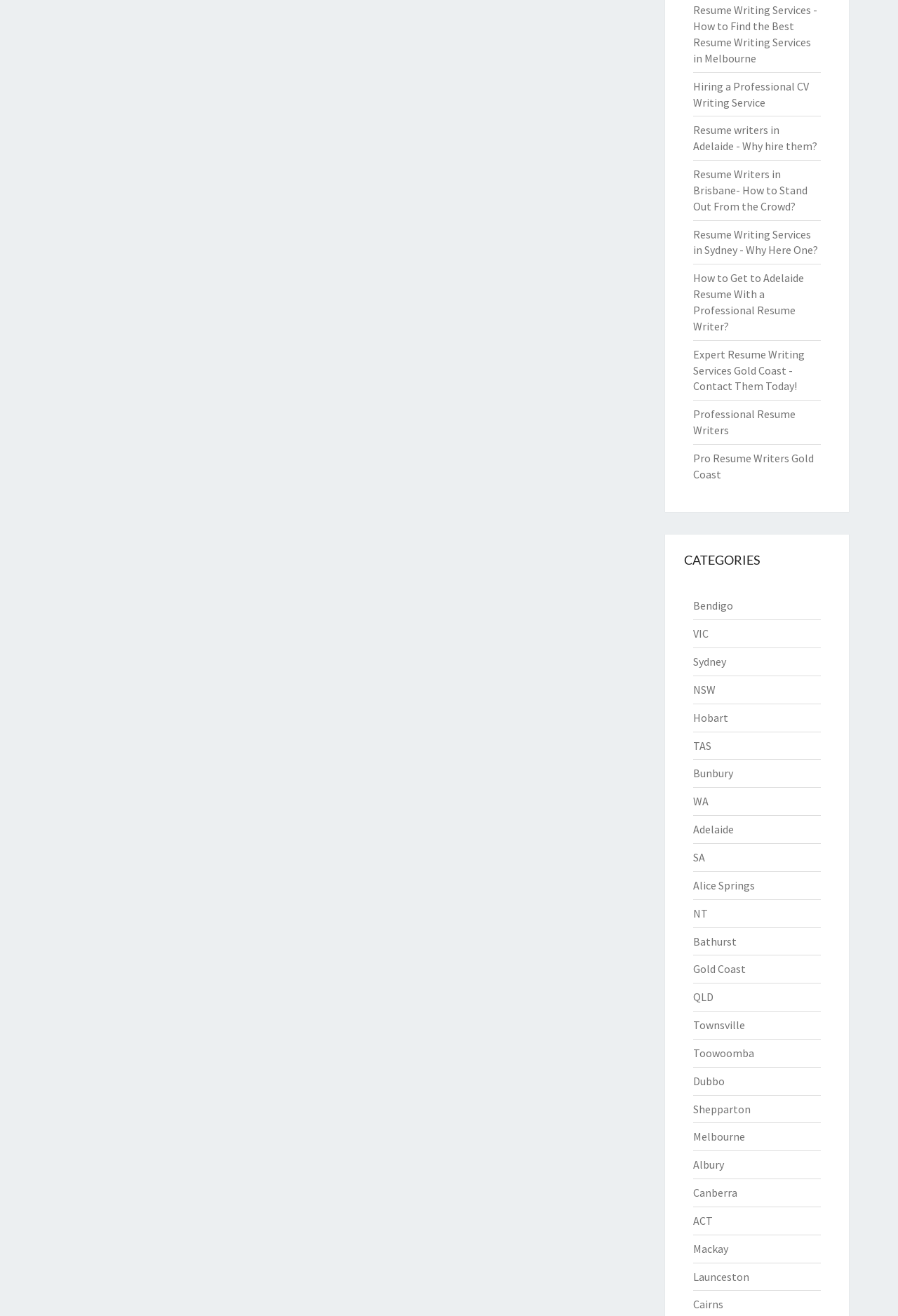Find the bounding box coordinates of the clickable area required to complete the following action: "Learn about 'Expert Resume Writing Services Gold Coast - Contact Them Today!'".

[0.771, 0.264, 0.896, 0.299]